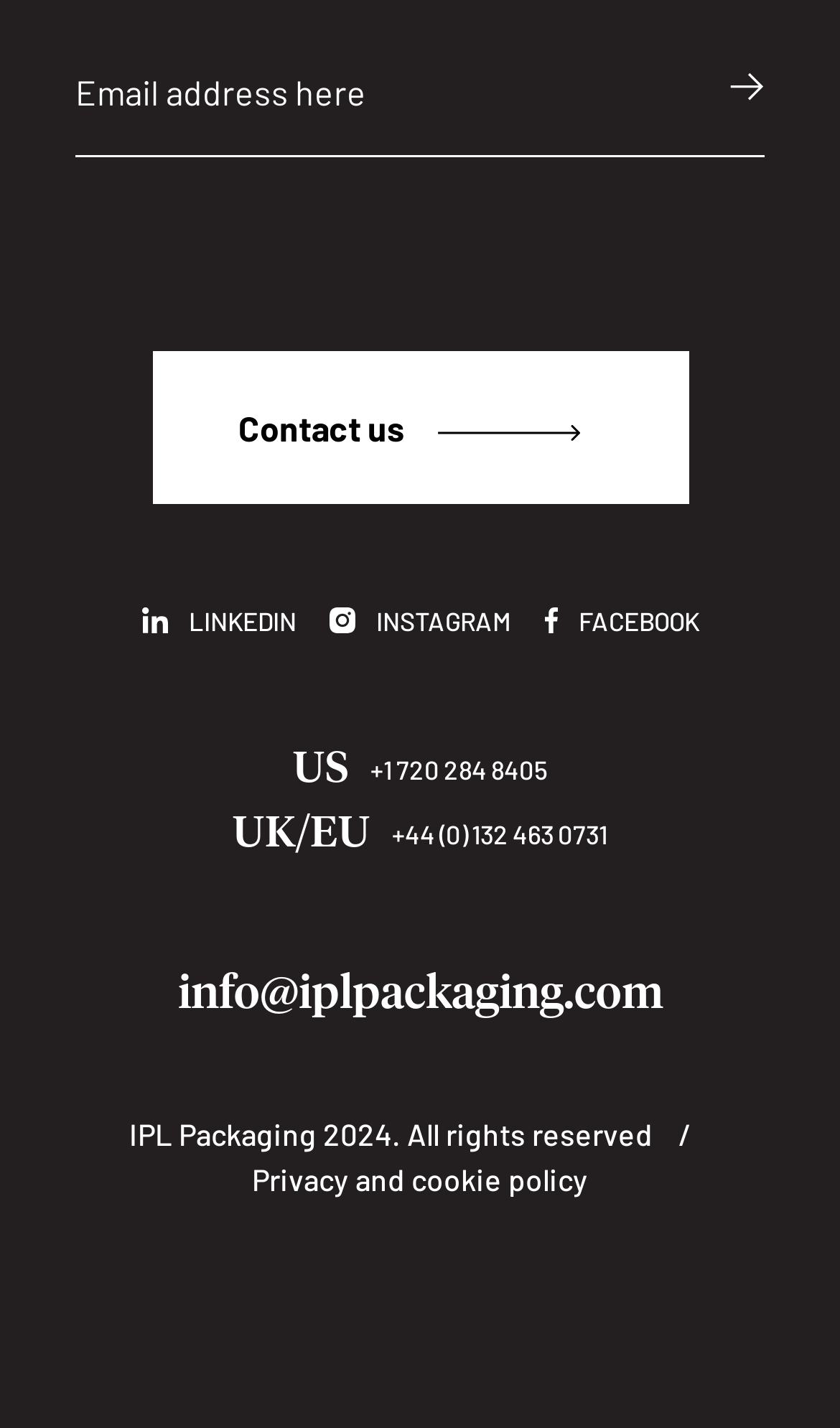Please identify the bounding box coordinates of the element that needs to be clicked to perform the following instruction: "Email info@iplpackaging.com".

[0.212, 0.674, 0.788, 0.722]